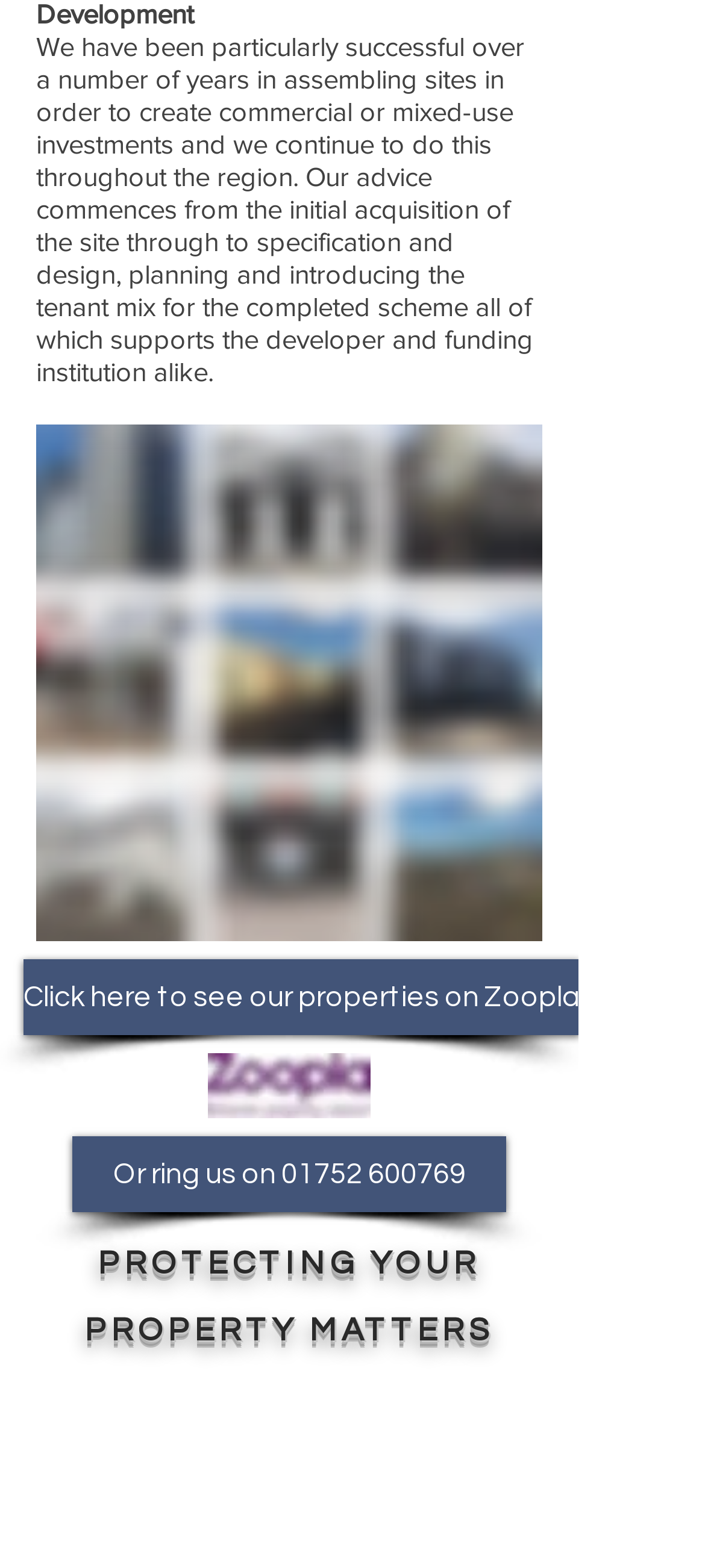Using the information in the image, could you please answer the following question in detail:
What is the theme of the webpage?

The content of the webpage, including the StaticText and links, suggests that the theme of the webpage is related to property, specifically commercial or mixed-use investments.